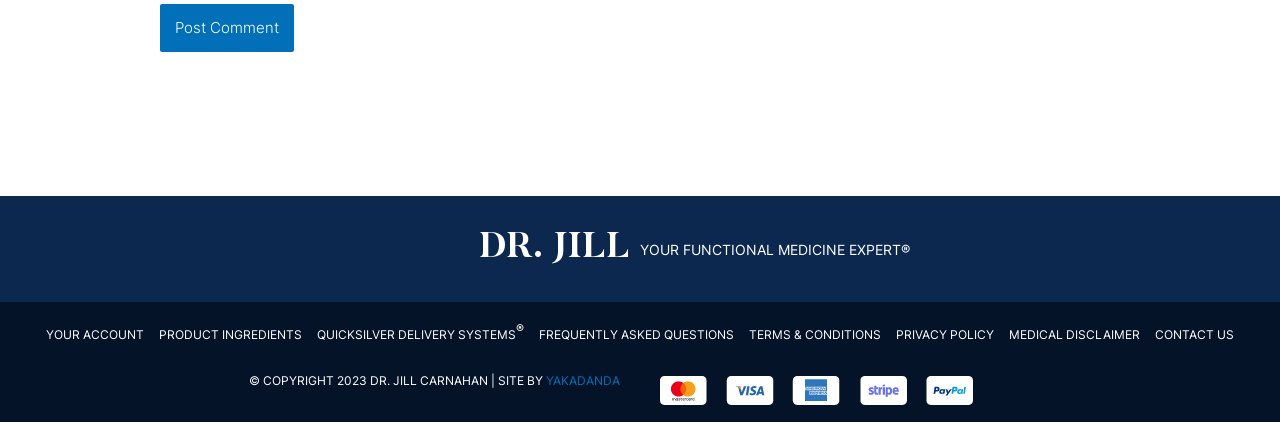Refer to the image and provide a thorough answer to this question:
How many links are there in the footer section?

The footer section of the webpage contains links to 'YOUR ACCOUNT', 'PRODUCT INGREDIENTS', 'QUICKSILVER DELIVERY SYSTEMS ®', 'FREQUENTLY ASKED QUESTIONS', 'TERMS & CONDITIONS', 'PRIVACY POLICY', 'MEDICAL DISCLAIMER', and 'CONTACT US'. There are 9 links in total.